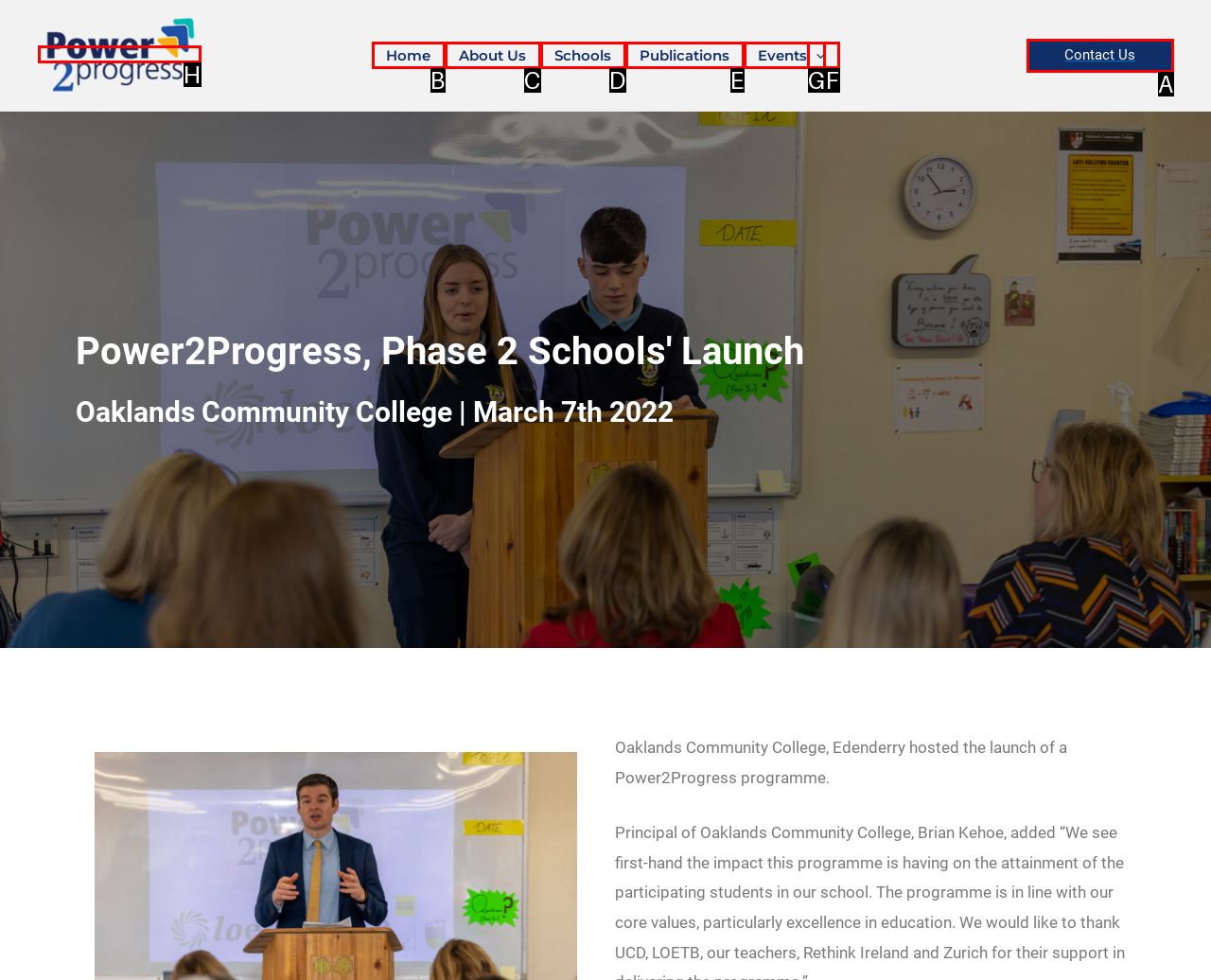Match the description: alt="Power2Progress" to the correct HTML element. Provide the letter of your choice from the given options.

H